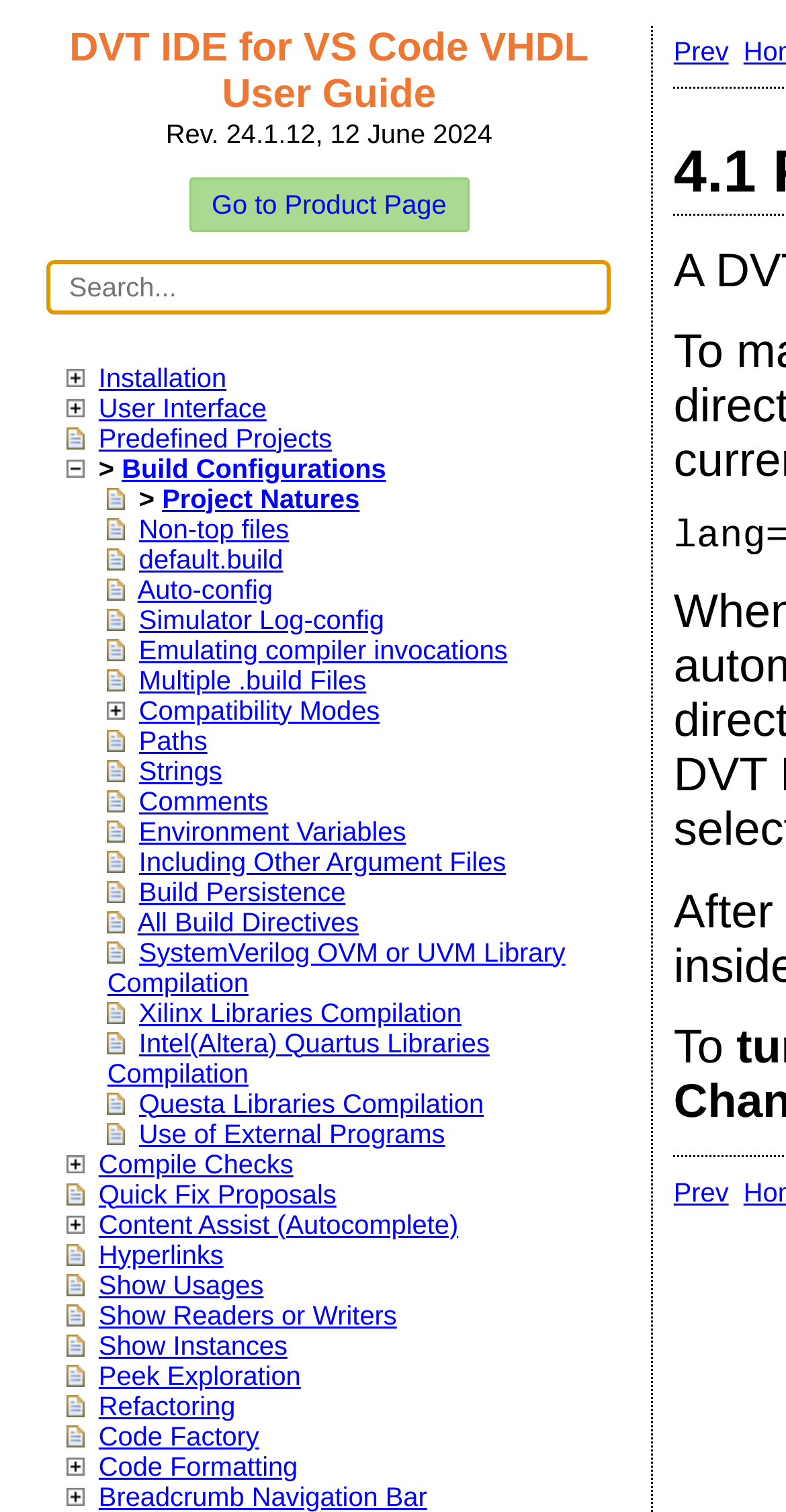What is the first link on the webpage?
Answer the question with a single word or phrase by looking at the picture.

Go to Product Page